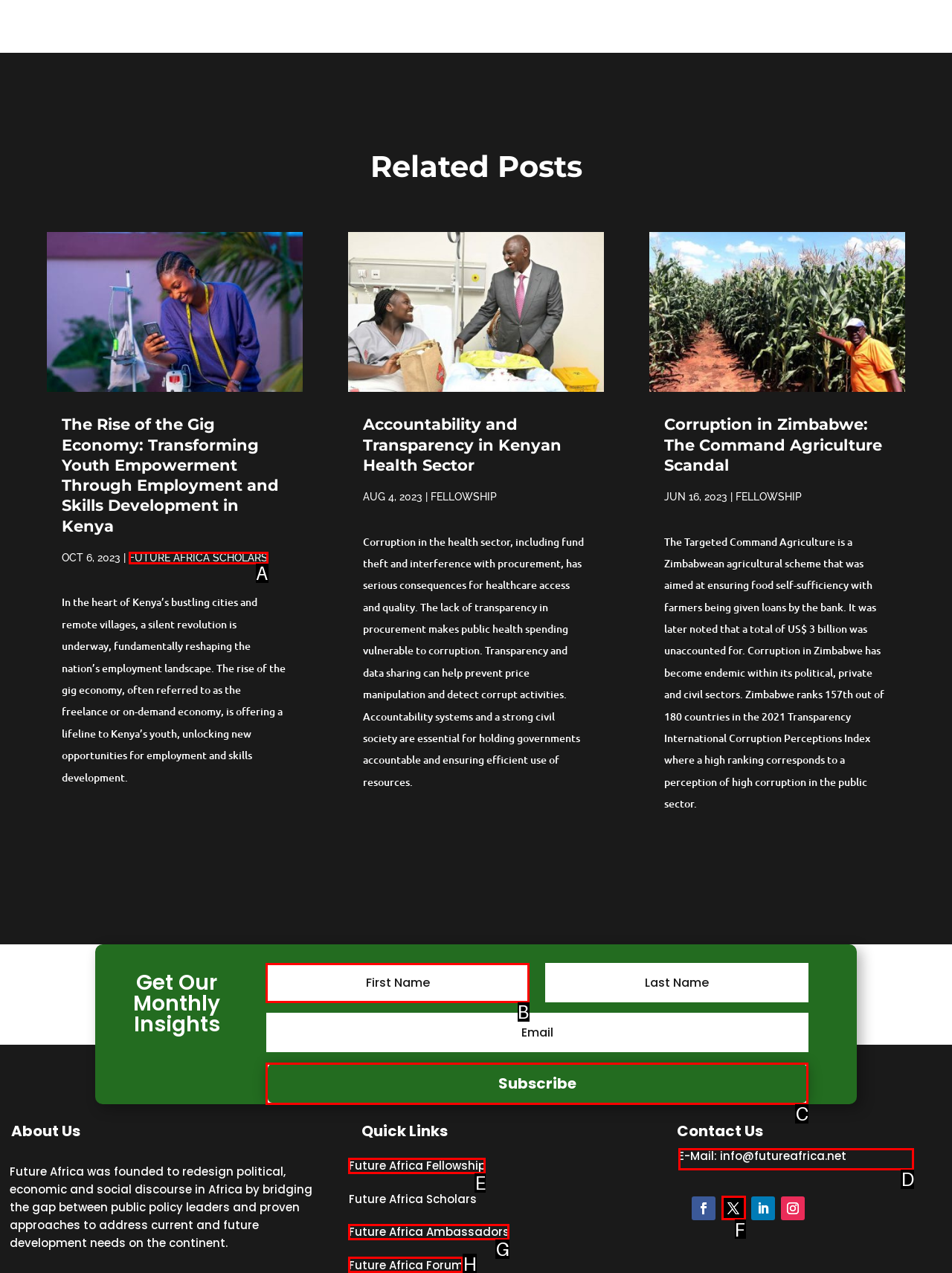Choose the UI element to click on to achieve this task: Contact Future Africa via email. Reply with the letter representing the selected element.

D